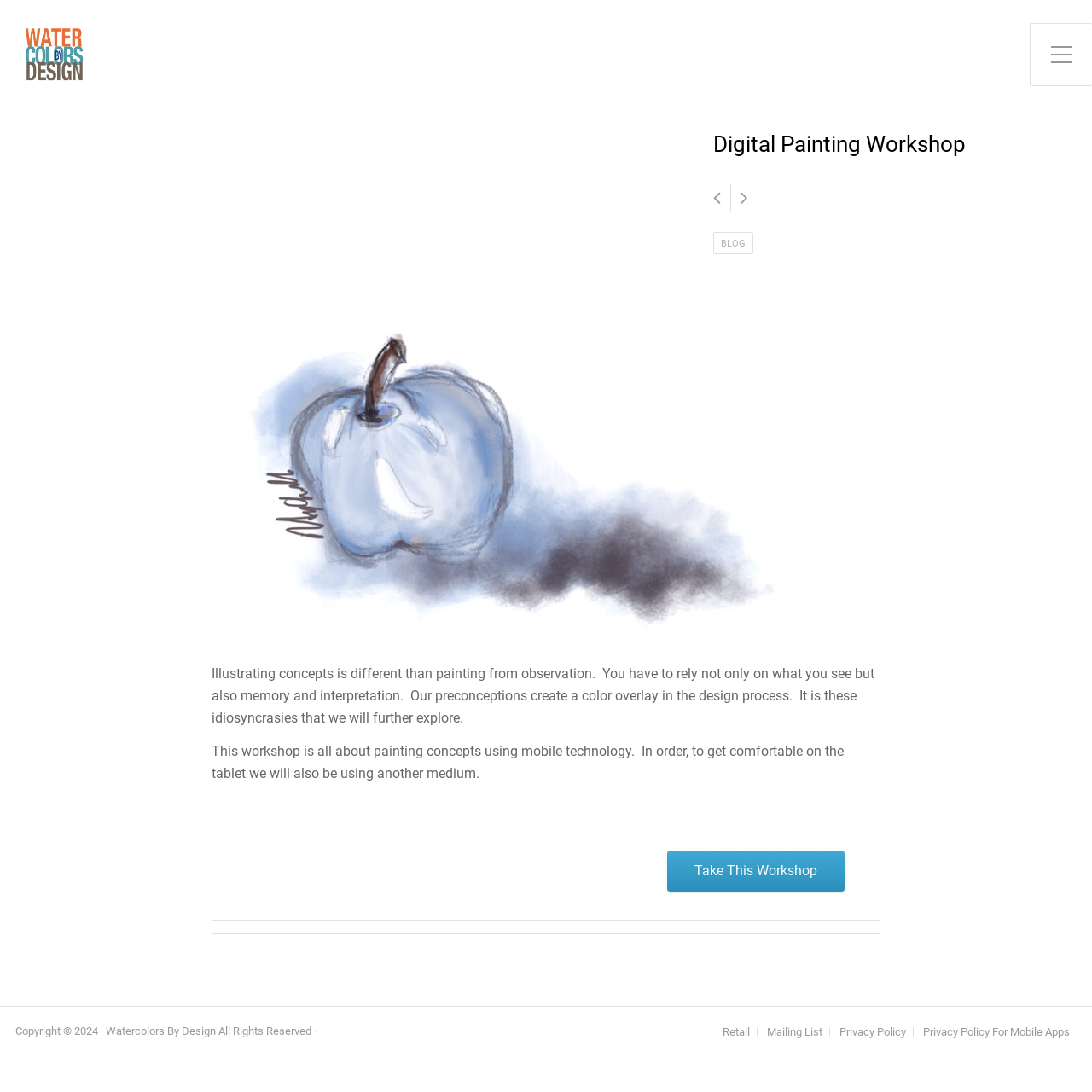Provide the bounding box coordinates for the area that should be clicked to complete the instruction: "Click the 'Watercolors By Design' logo".

[0.019, 0.019, 0.08, 0.08]